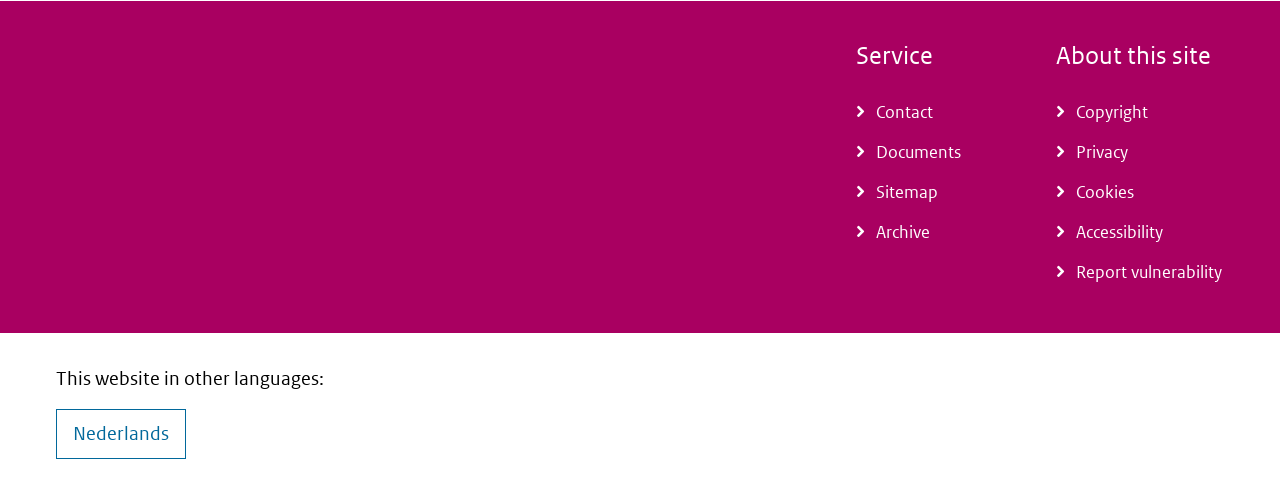Please determine the bounding box coordinates of the element's region to click in order to carry out the following instruction: "Check Copyright". The coordinates should be four float numbers between 0 and 1, i.e., [left, top, right, bottom].

[0.825, 0.19, 0.956, 0.271]